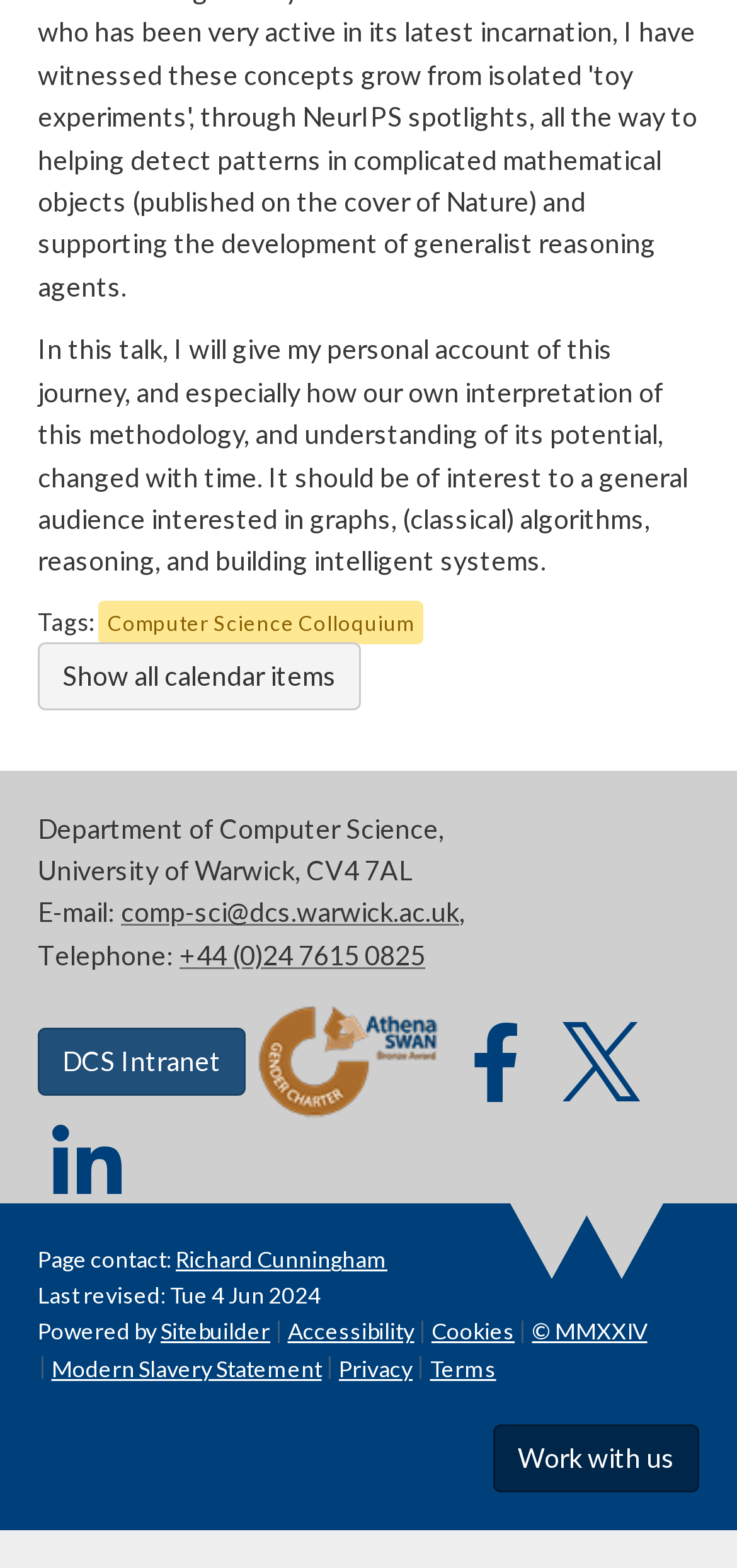Please identify the bounding box coordinates of the element I should click to complete this instruction: 'View the Computer Science Colloquium page'. The coordinates should be given as four float numbers between 0 and 1, like this: [left, top, right, bottom].

[0.133, 0.388, 0.574, 0.406]